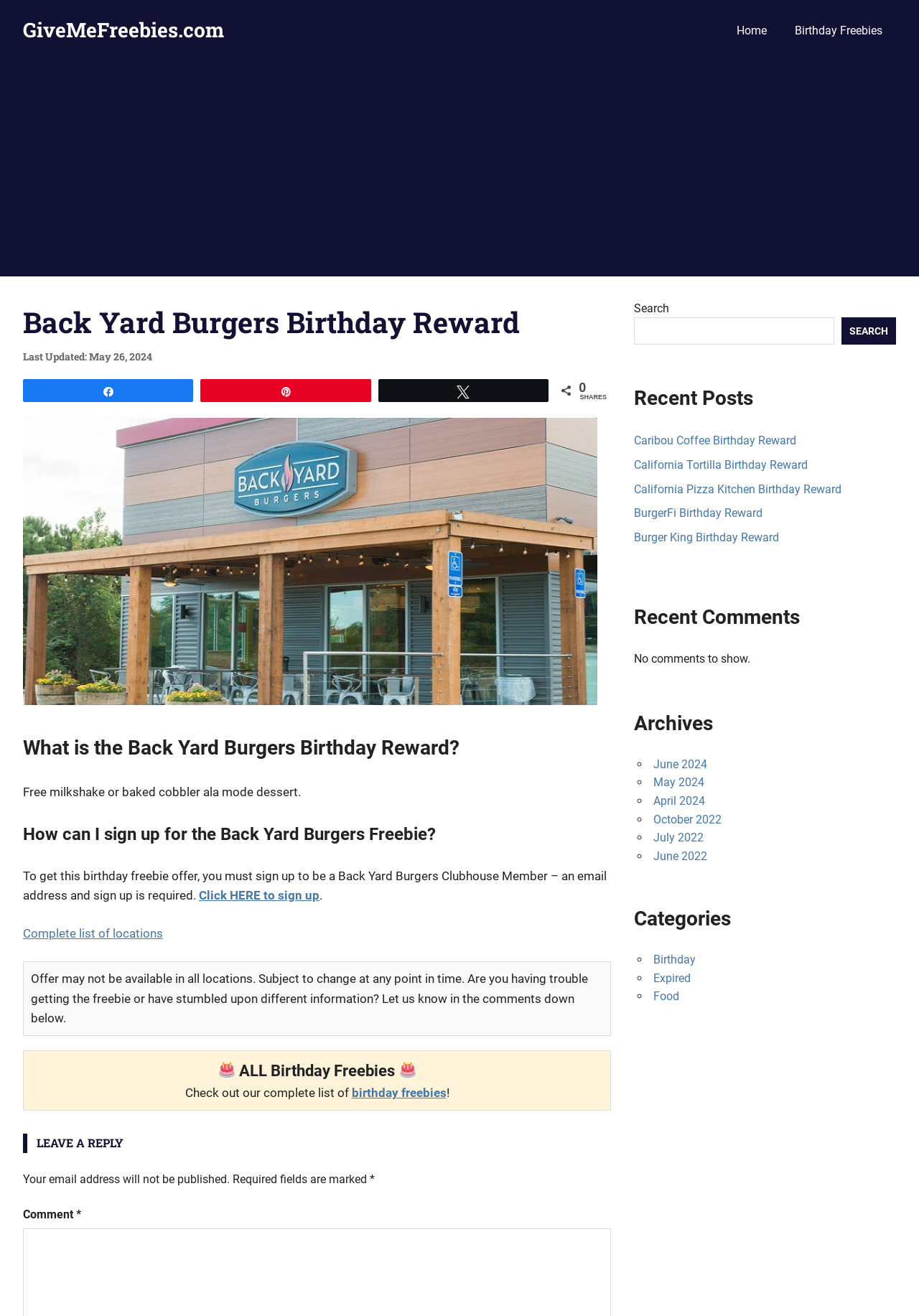Identify the bounding box coordinates for the region of the element that should be clicked to carry out the instruction: "Sign up for the Back Yard Burgers Freebie". The bounding box coordinates should be four float numbers between 0 and 1, i.e., [left, top, right, bottom].

[0.216, 0.675, 0.348, 0.686]